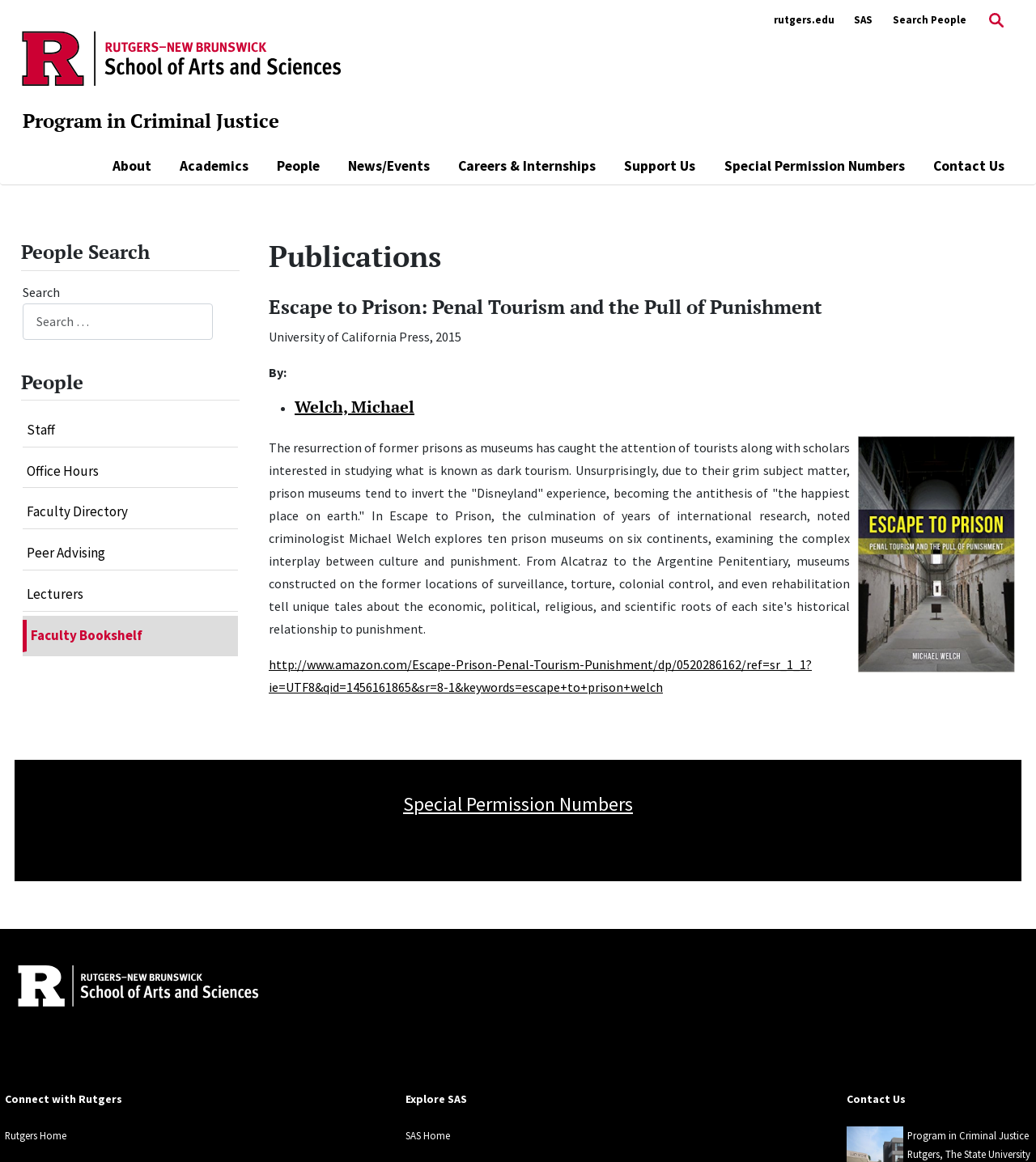Determine the bounding box coordinates for the area that should be clicked to carry out the following instruction: "Go to the Rutgers home page".

[0.005, 0.972, 0.064, 0.983]